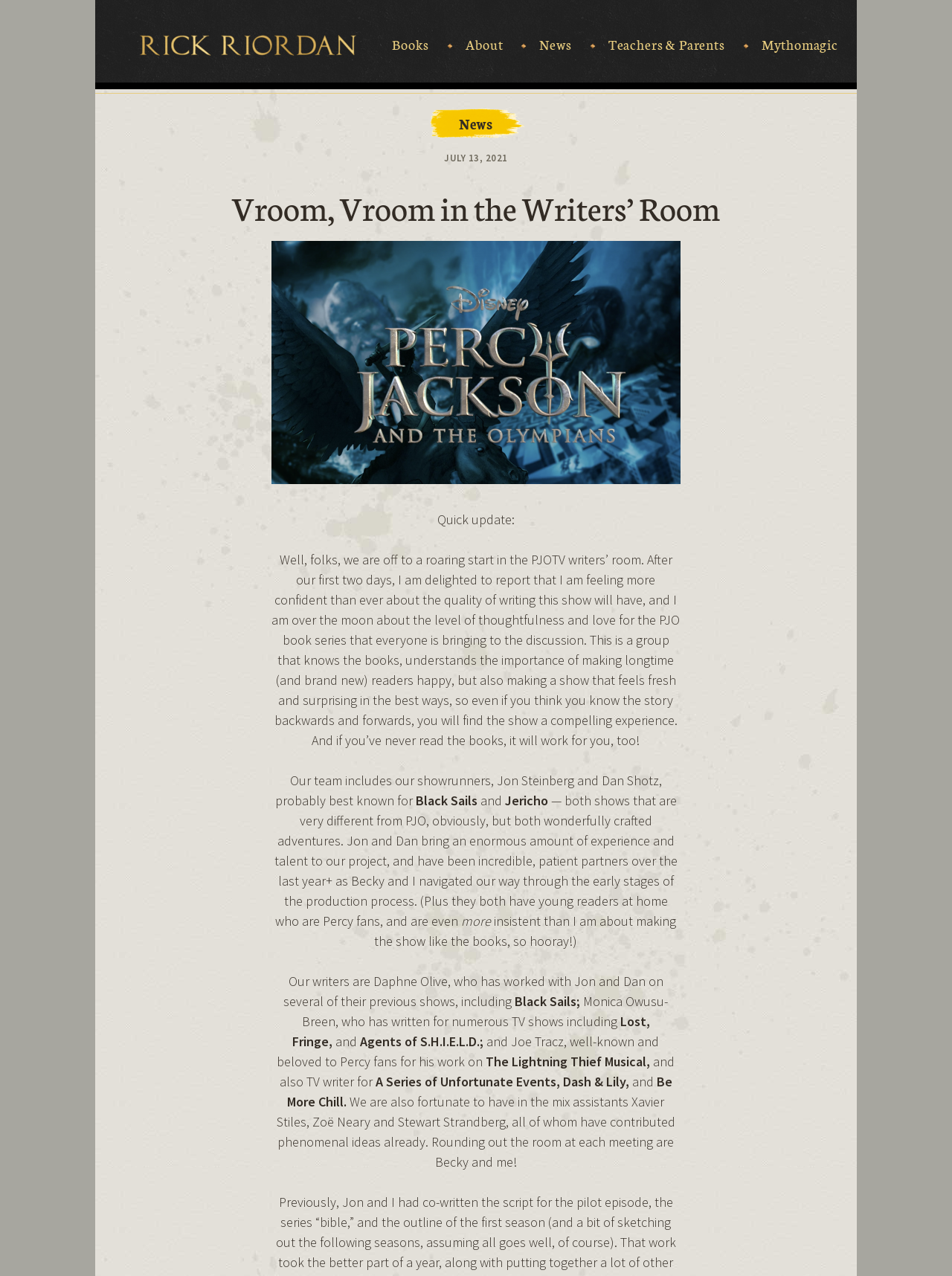Give a concise answer using only one word or phrase for this question:
What is the name of the musical mentioned in the webpage?

The Lightning Thief Musical